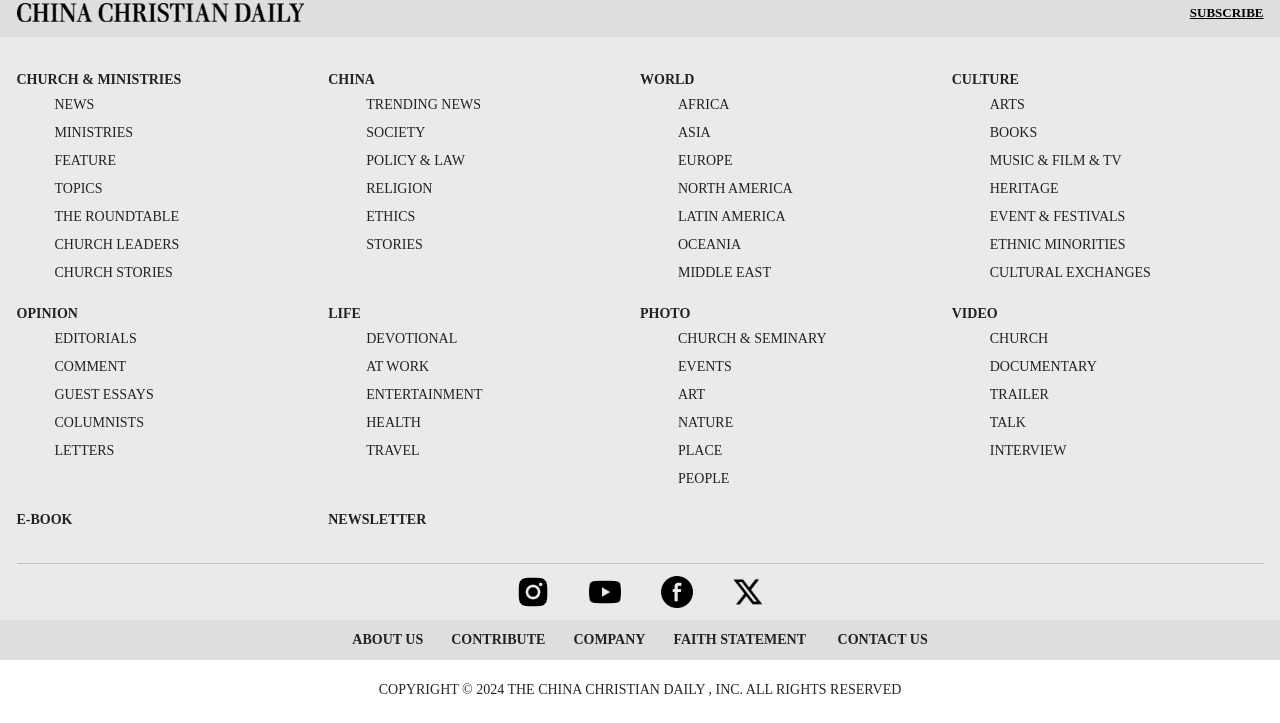Can you provide the bounding box coordinates for the element that should be clicked to implement the instruction: "Learn more about the 'CHINA' topic"?

[0.256, 0.1, 0.293, 0.12]